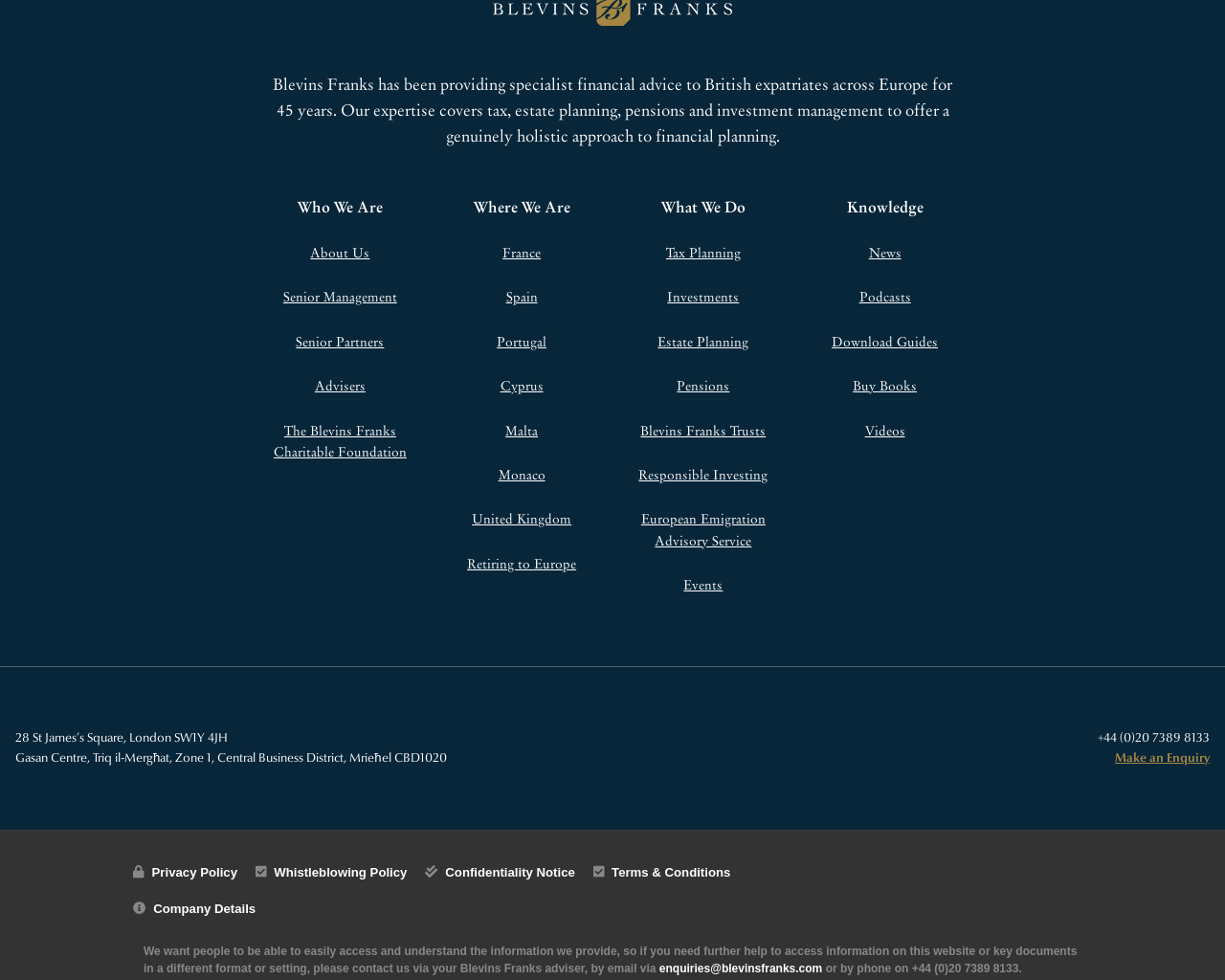Please predict the bounding box coordinates (top-left x, top-left y, bottom-right x, bottom-right y) for the UI element in the screenshot that fits the description: +44 (0)20 7389 8133

[0.896, 0.743, 0.988, 0.763]